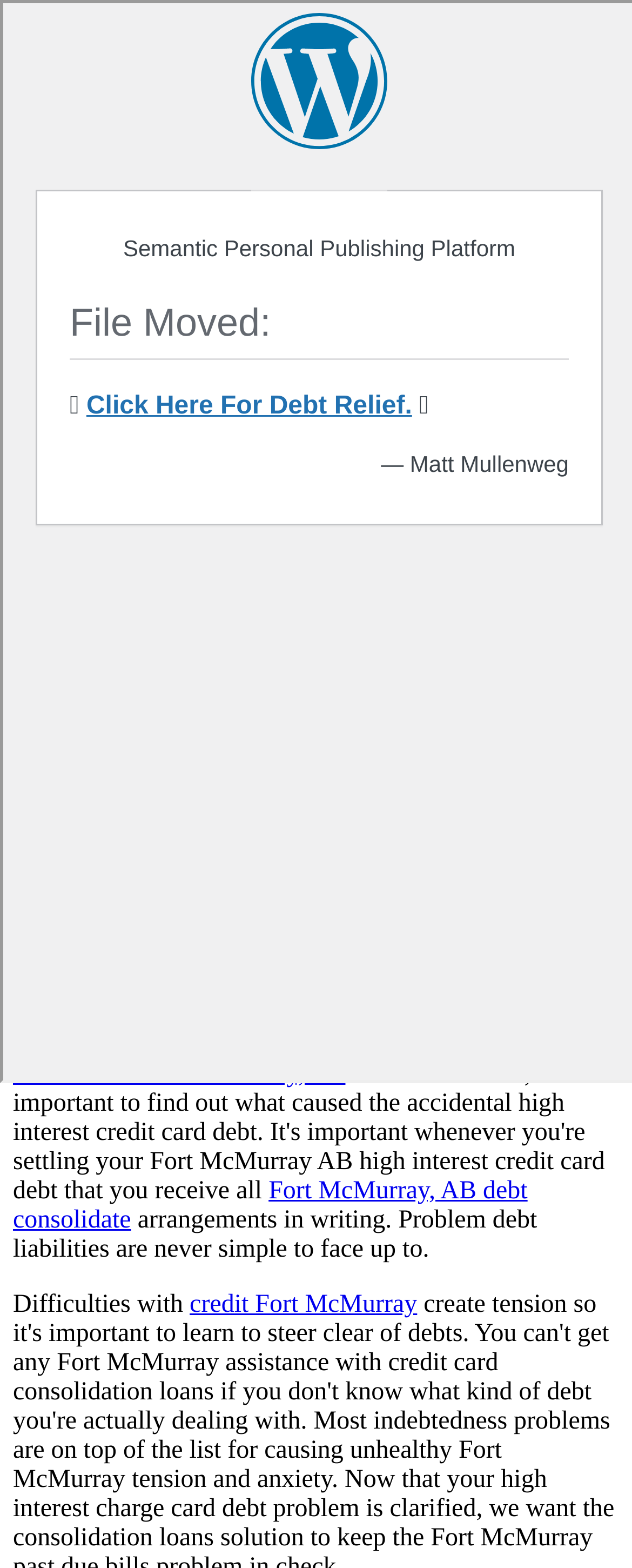What is the website's name?
Use the screenshot to answer the question with a single word or phrase.

MyHeartToFear.net